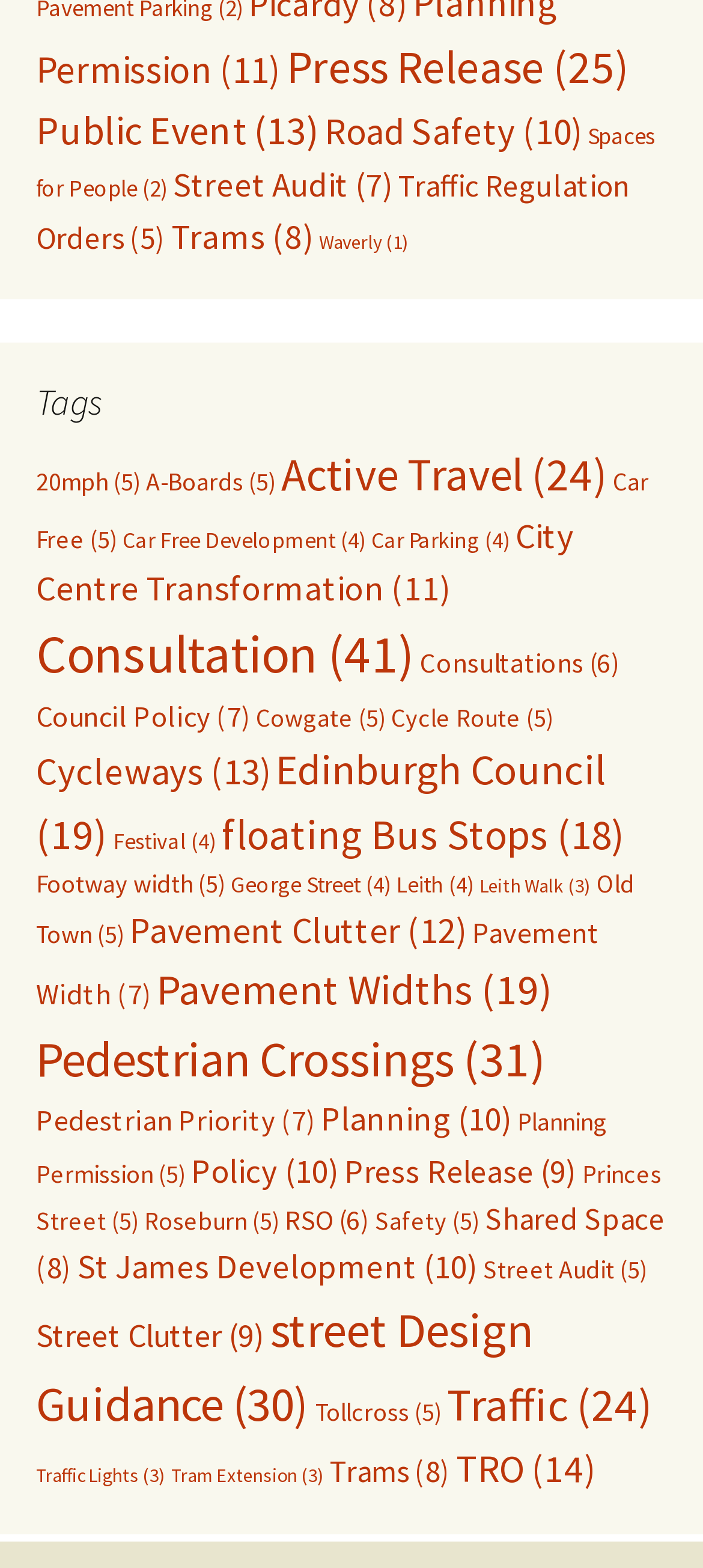Identify the bounding box coordinates for the element you need to click to achieve the following task: "Explore Public Event items". The coordinates must be four float values ranging from 0 to 1, formatted as [left, top, right, bottom].

[0.051, 0.067, 0.454, 0.099]